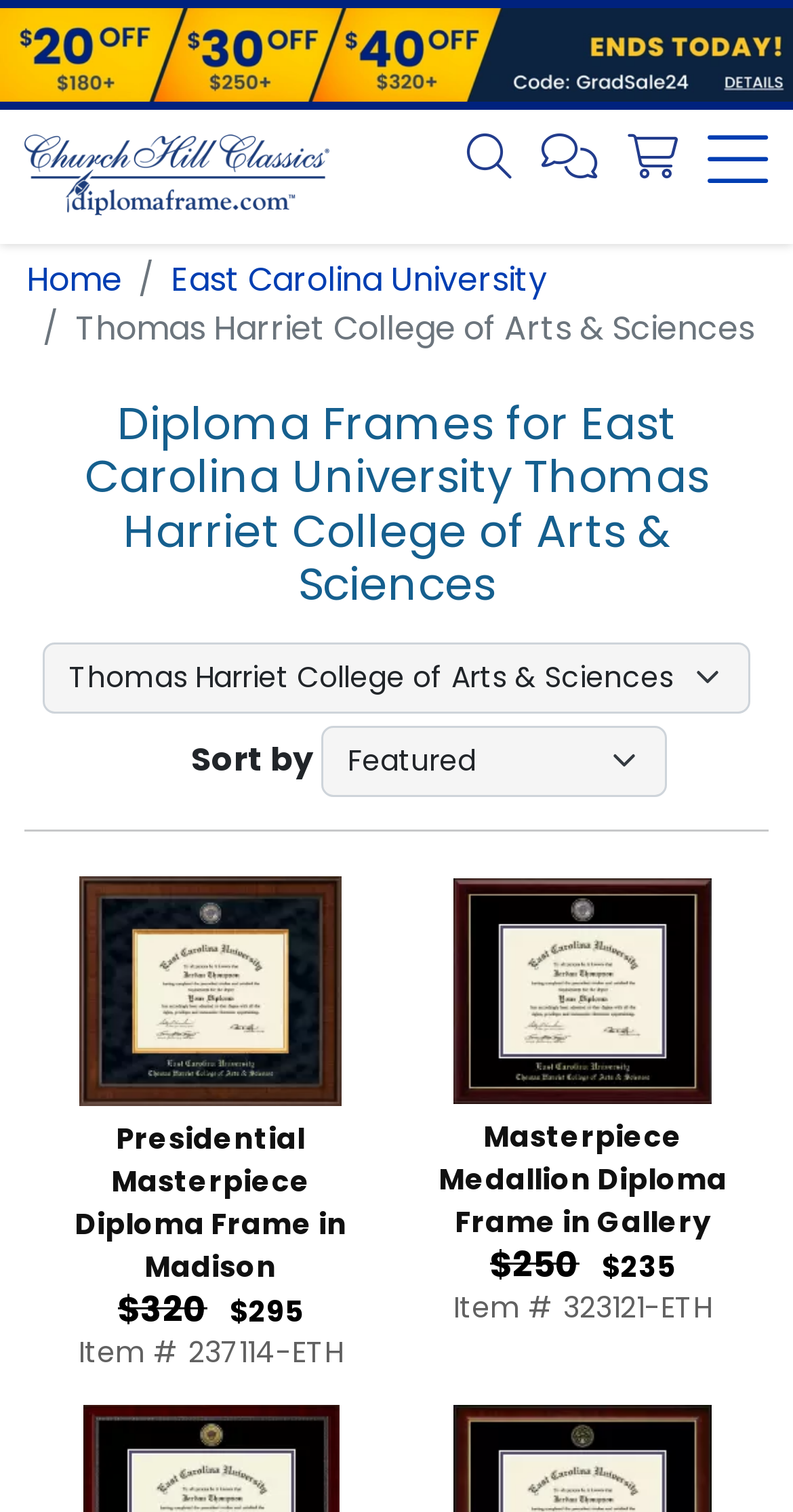How many sorting options are available?
Give a detailed response to the question by analyzing the screenshot.

I looked at the combobox 'Sort By' and found that it has a popup menu, but the number of options is not explicitly stated. However, I can infer that there is at least one sorting option available.